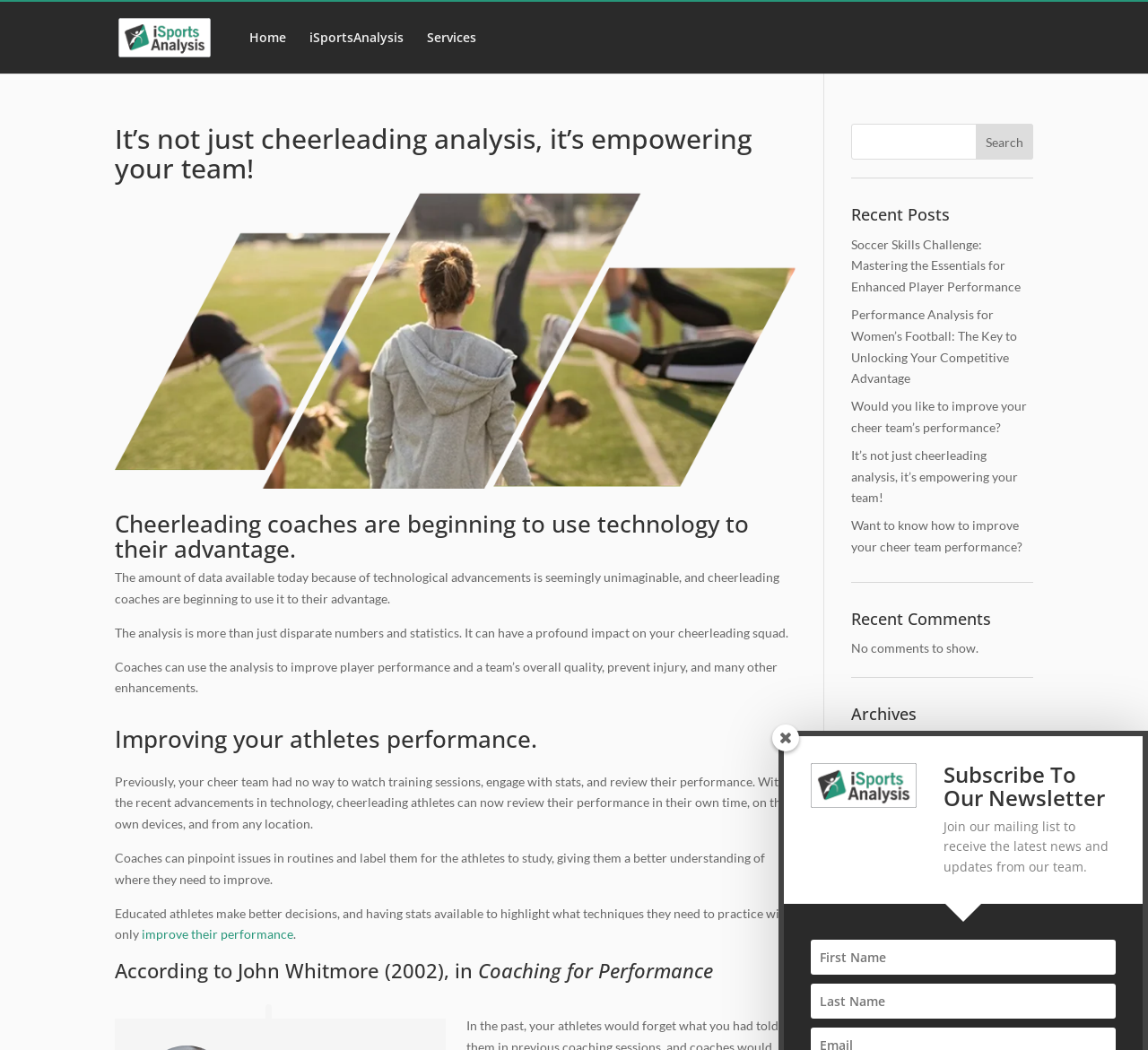Extract the heading text from the webpage.

It’s not just cheerleading analysis, it’s empowering your team!